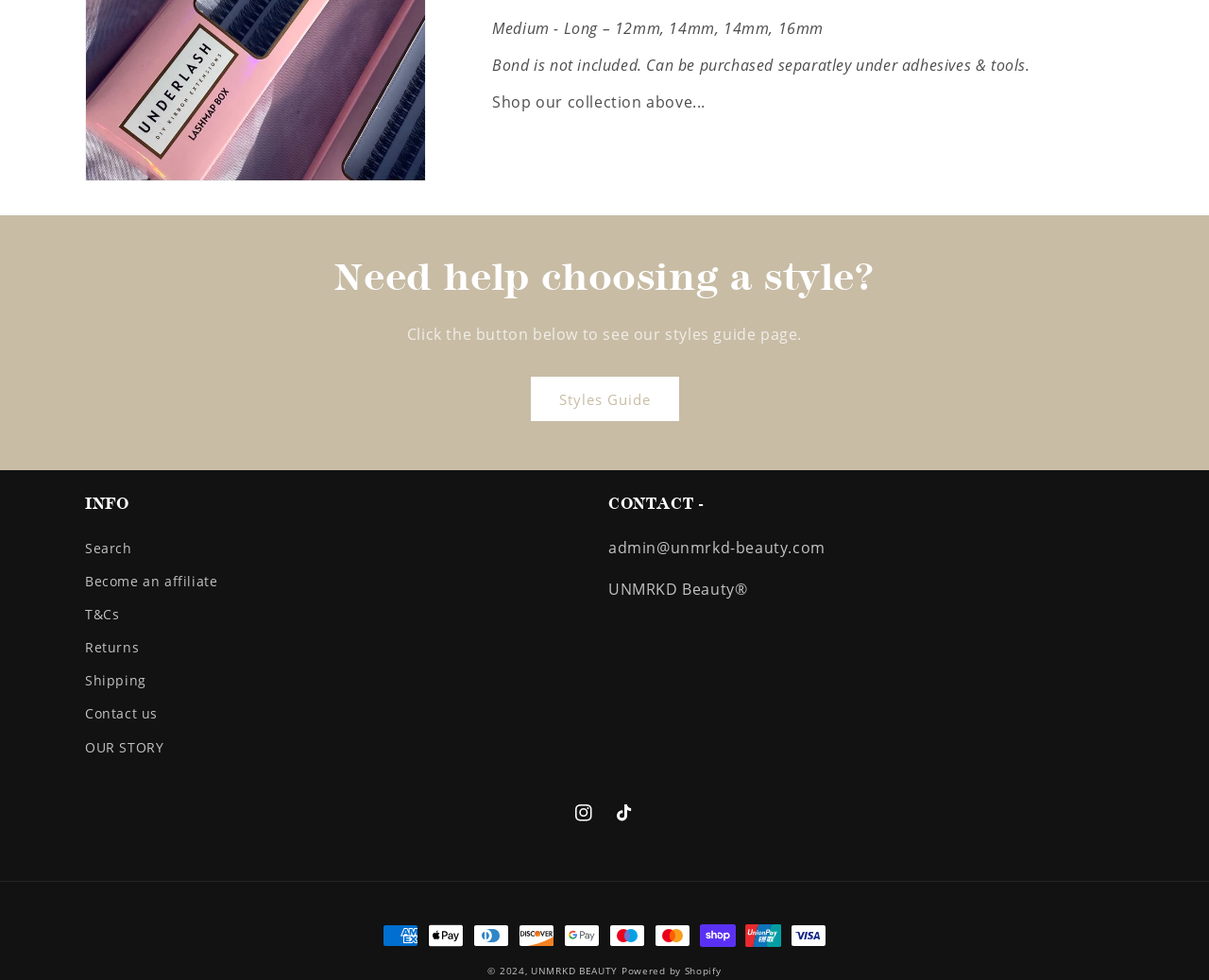What is the length of the product?
Refer to the image and give a detailed response to the question.

The product description at the top of the page mentions 'Medium - Long – 12mm, 14mm, 14mm, 16mm', which suggests that the product comes in different lengths, specifically 12mm, 14mm, and 16mm.